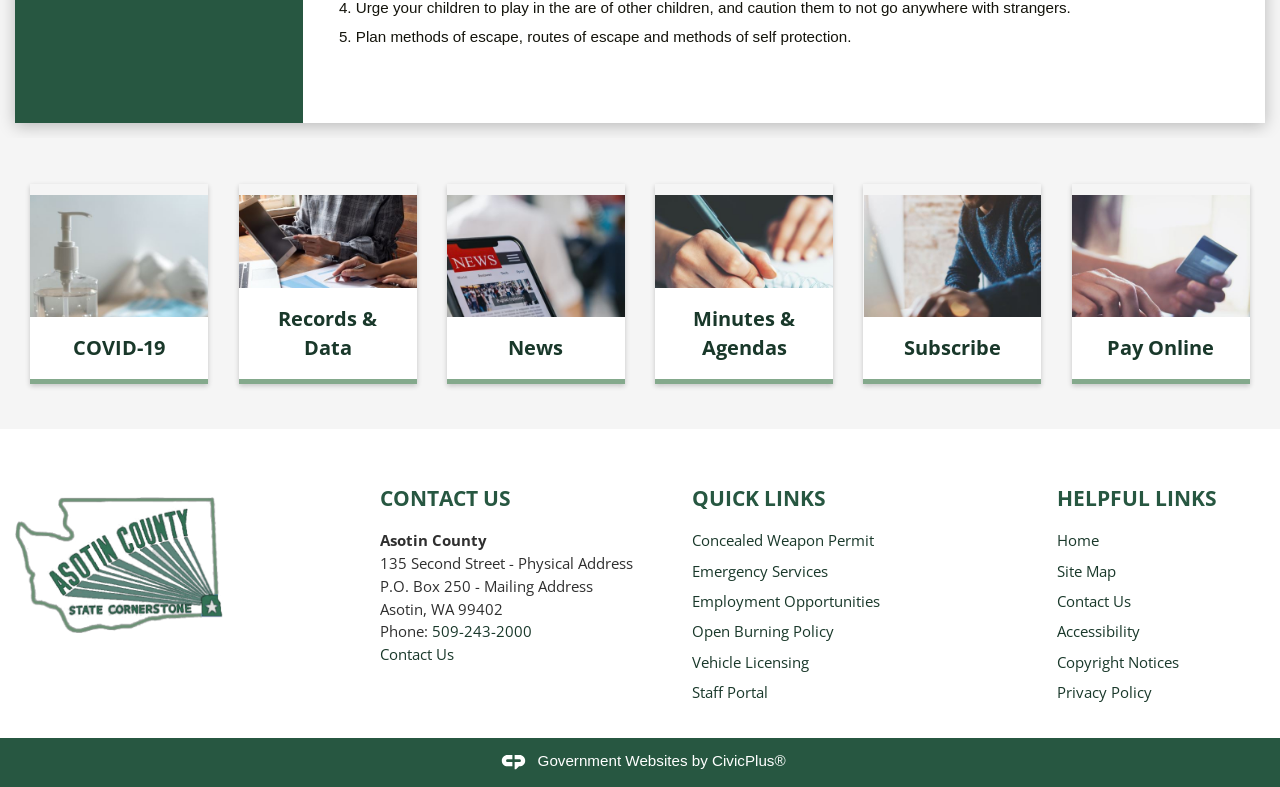Determine the bounding box coordinates for the area you should click to complete the following instruction: "Visit Records & Data".

[0.186, 0.233, 0.325, 0.487]